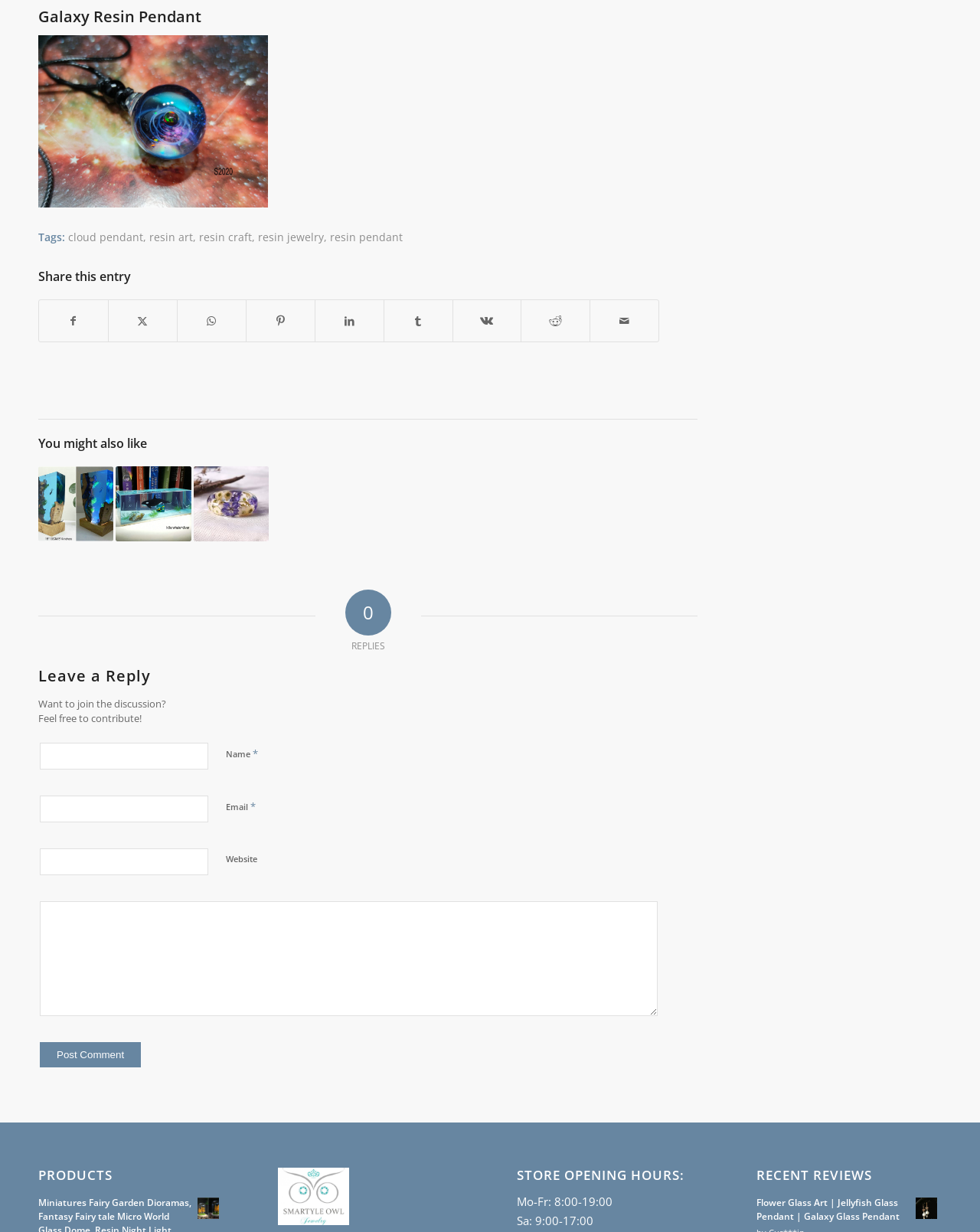Given the element description Share on Vk, identify the bounding box coordinates for the UI element on the webpage screenshot. The format should be (top-left x, top-left y, bottom-right x, bottom-right y), with values between 0 and 1.

[0.462, 0.243, 0.532, 0.277]